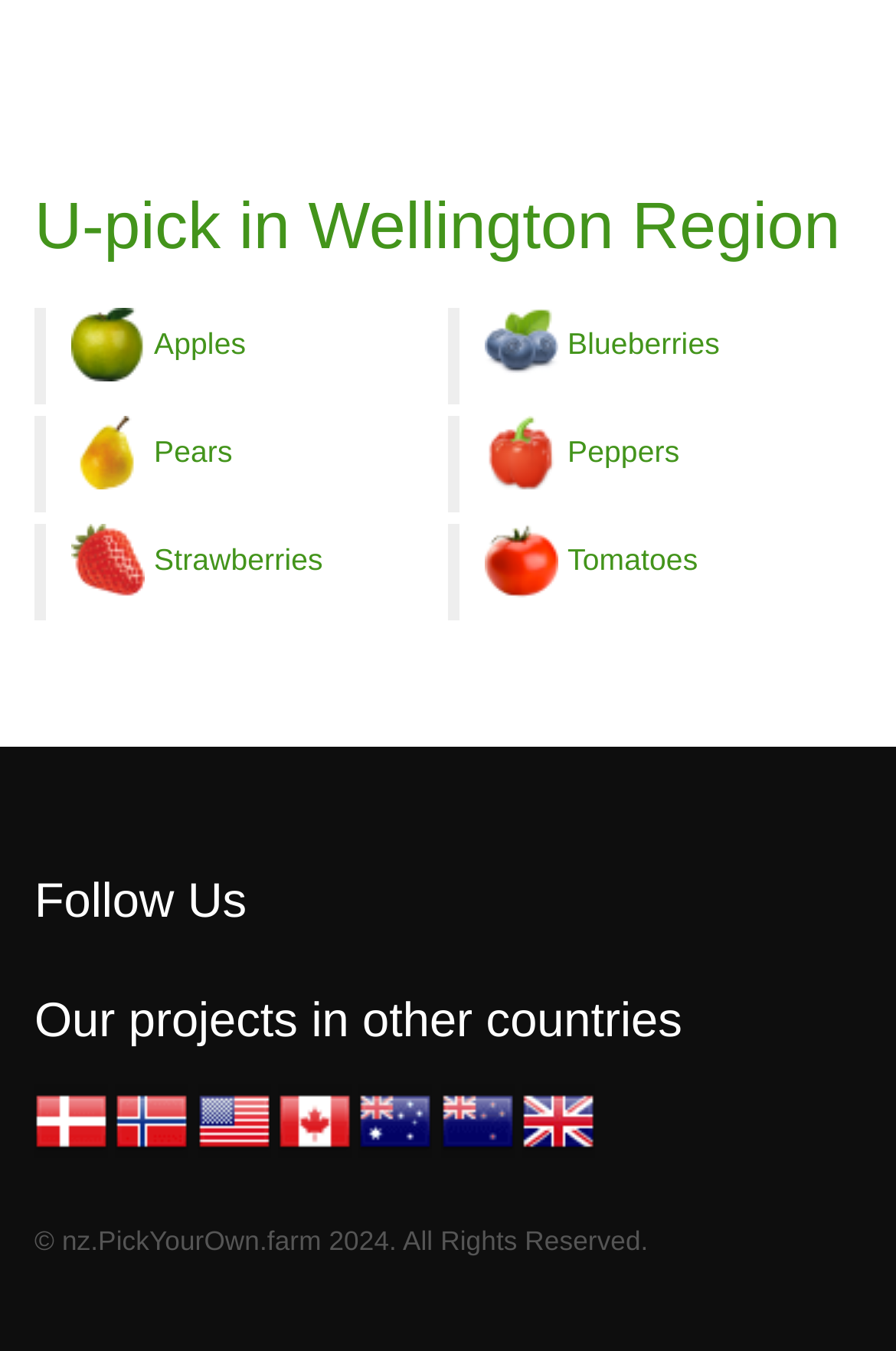Find the bounding box coordinates of the clickable area required to complete the following action: "Click on Strawberries".

[0.172, 0.401, 0.36, 0.427]